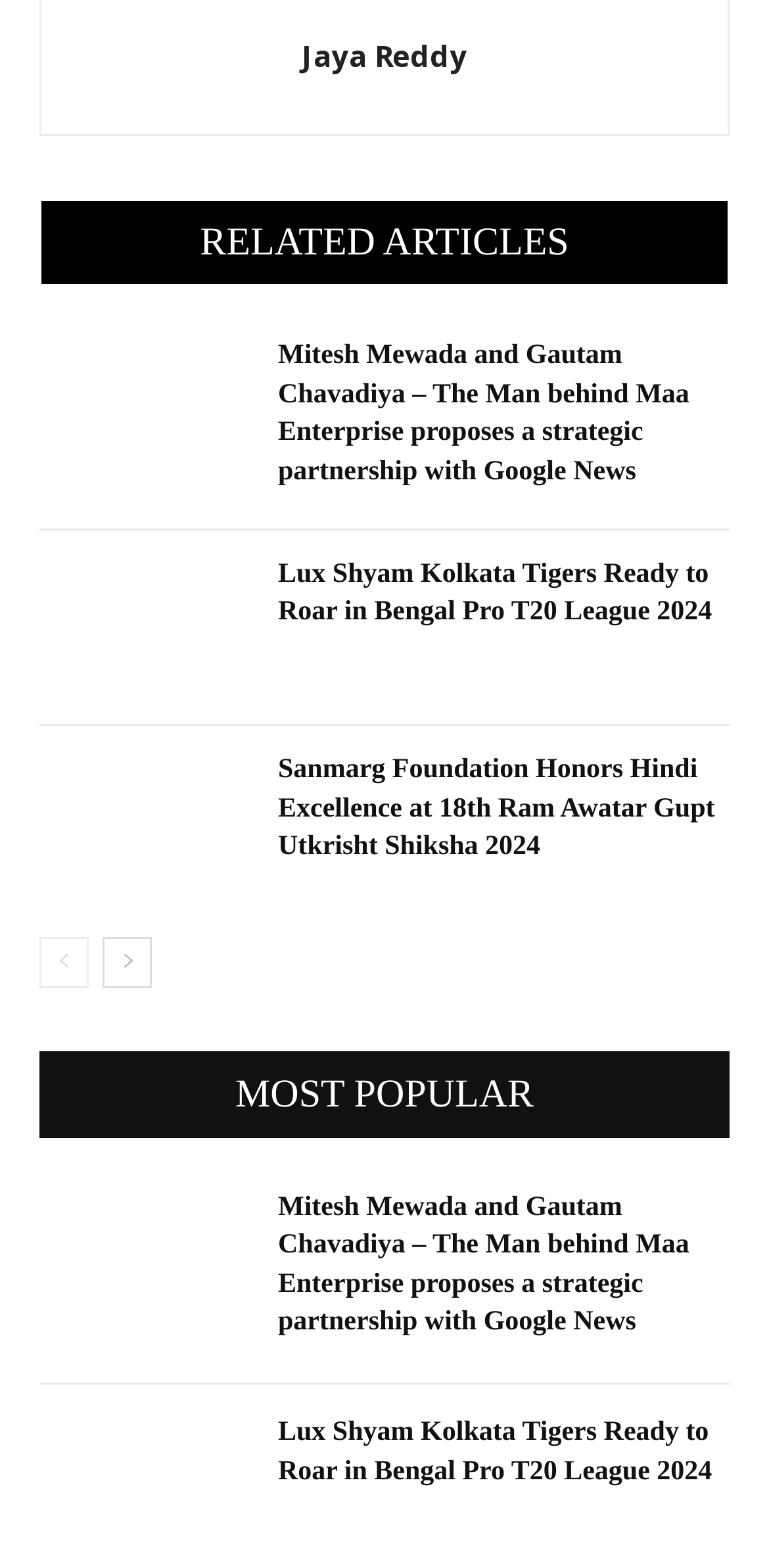Please predict the bounding box coordinates of the element's region where a click is necessary to complete the following instruction: "Click on the link to read about Mitesh Mewada and Gautam Chavadiya's strategic partnership with Google News". The coordinates should be represented by four float numbers between 0 and 1, i.e., [left, top, right, bottom].

[0.362, 0.215, 0.949, 0.314]